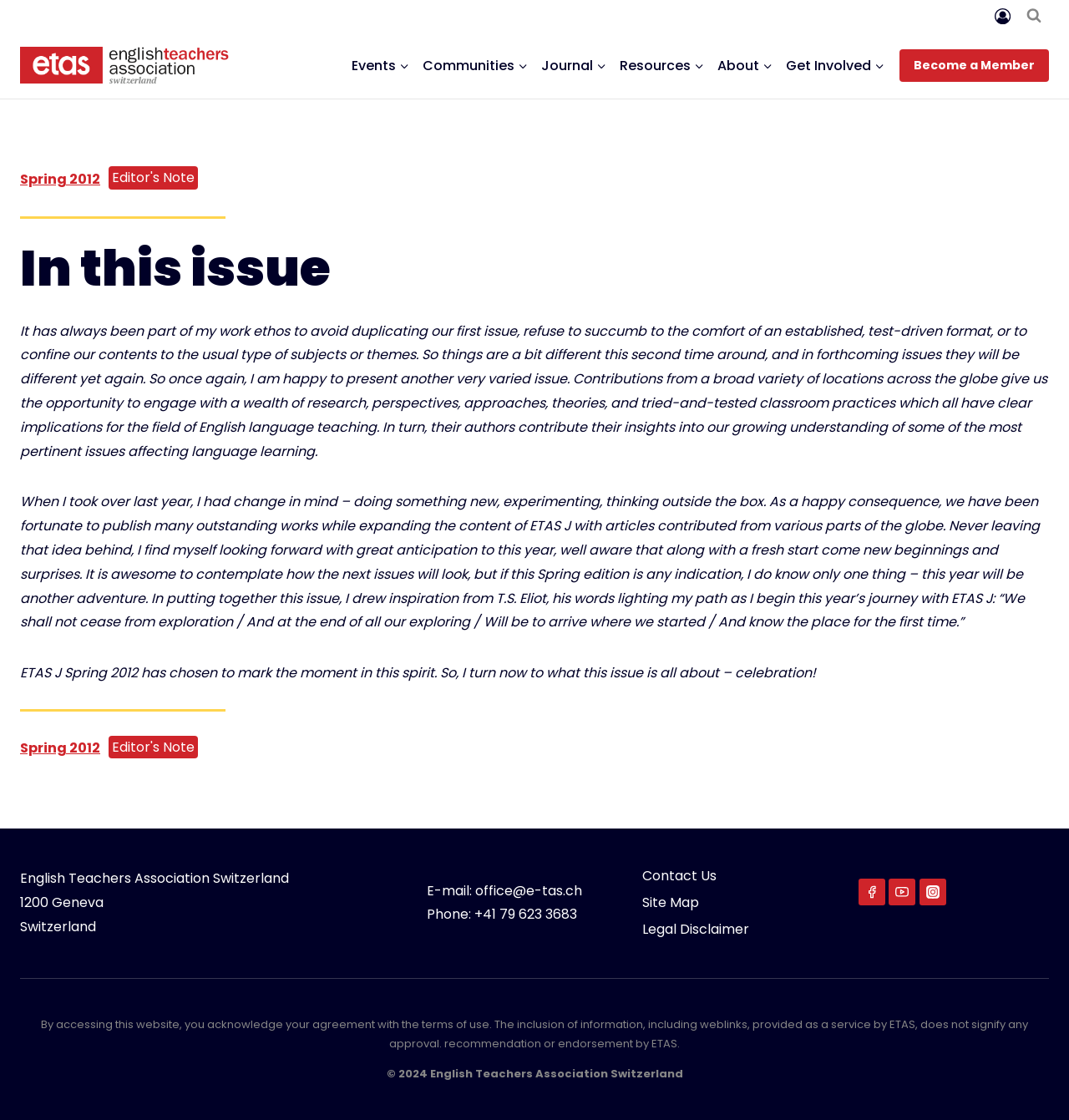What is the theme of the current issue?
Please answer the question as detailed as possible.

I found the answer by reading the text in the main article section, where it says 'ETAS J Spring 2012 has chosen to mark the moment in this spirit. So, I turn now to what this issue is all about – celebration!'.